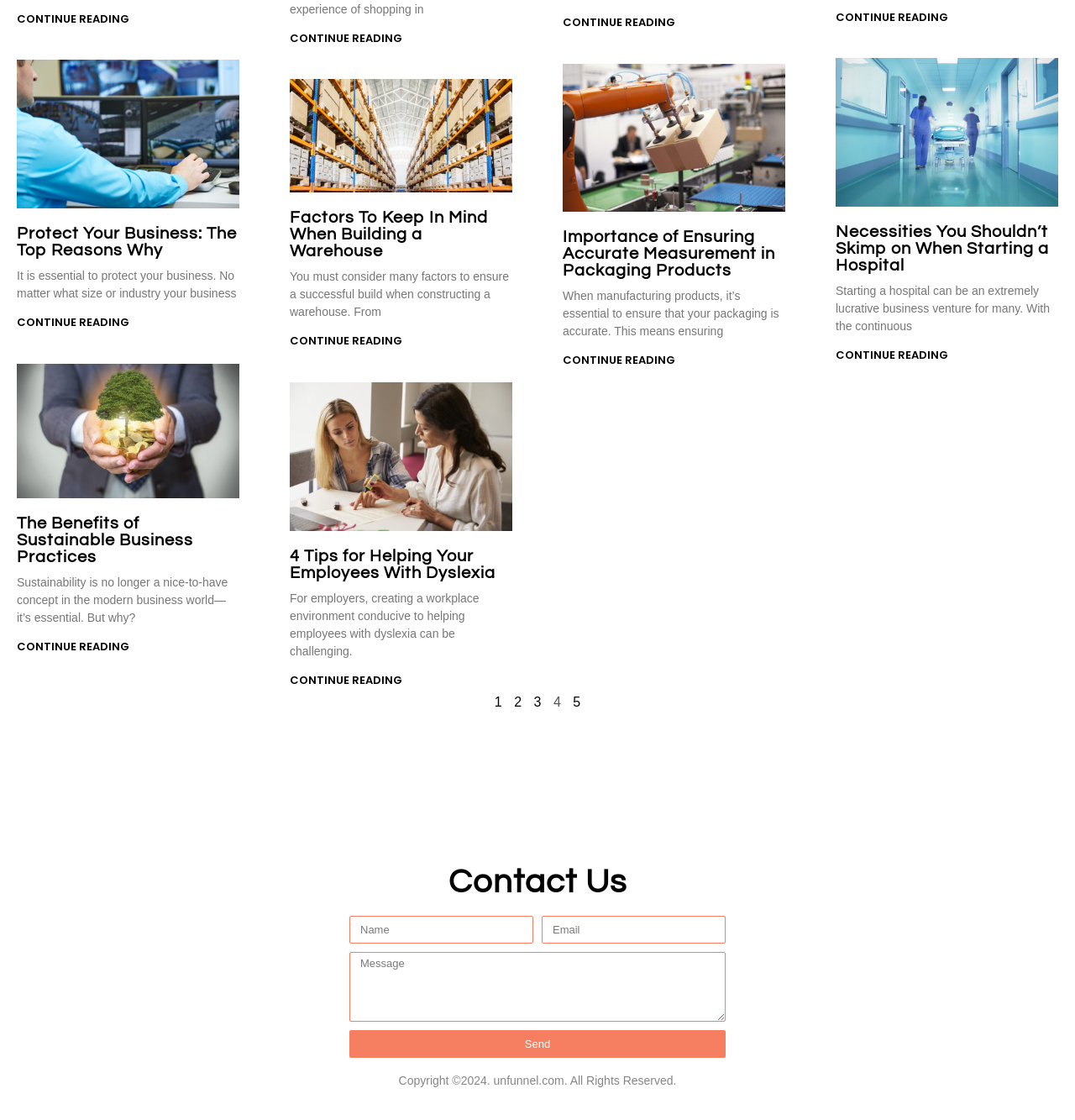Based on the element description Send, identify the bounding box coordinates for the UI element. The coordinates should be in the format (top-left x, top-left y, bottom-right x, bottom-right y) and within the 0 to 1 range.

[0.325, 0.92, 0.675, 0.945]